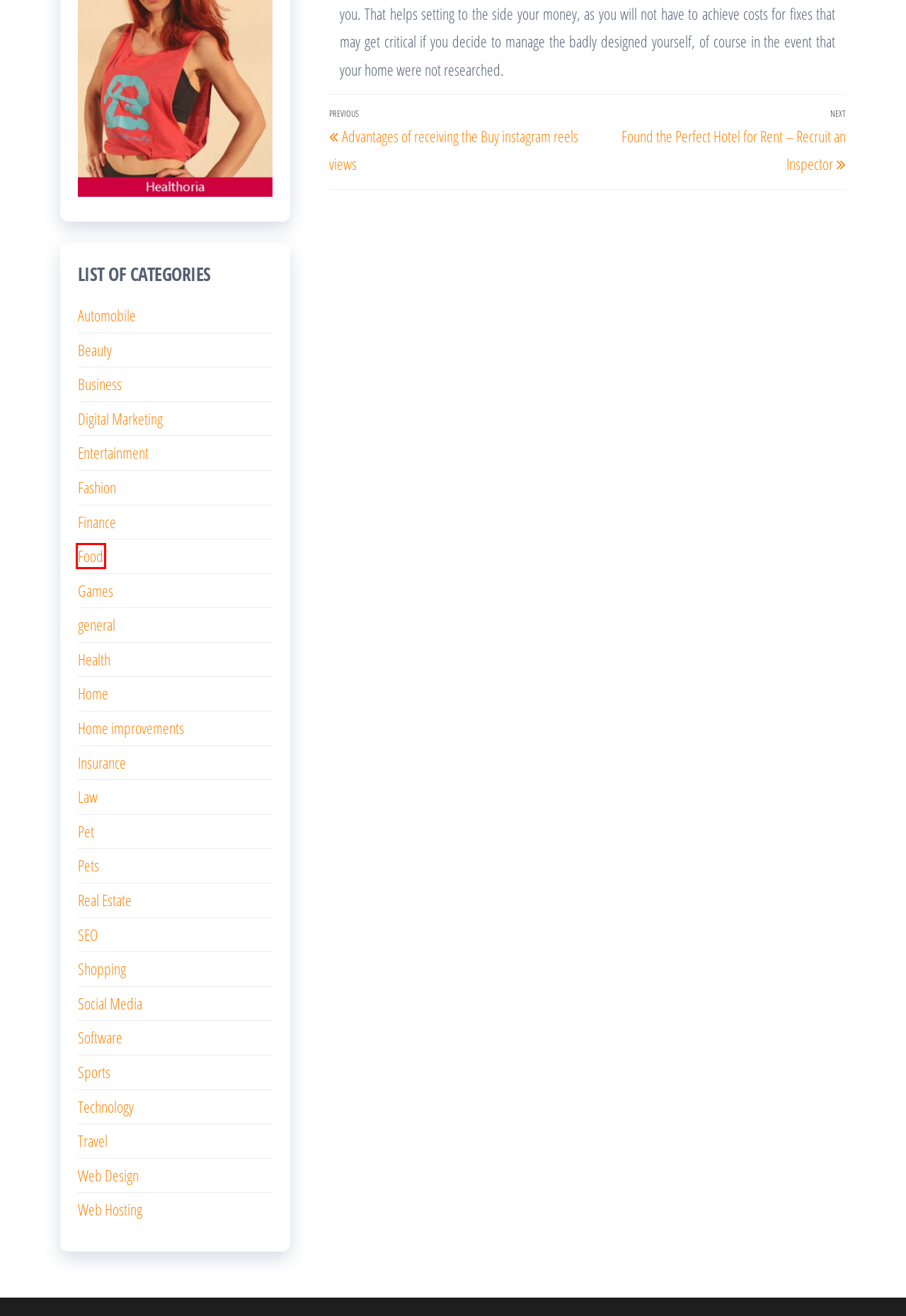Analyze the screenshot of a webpage that features a red rectangle bounding box. Pick the webpage description that best matches the new webpage you would see after clicking on the element within the red bounding box. Here are the candidates:
A. Fashion – Big Trust Loans
B. Home improvements – Big Trust Loans
C. Food – Big Trust Loans
D. Insurance – Big Trust Loans
E. Sports – Big Trust Loans
F. Health – Big Trust Loans
G. Advantages of receiving the Buy instagram reels views – Big Trust Loans
H. Finance – Big Trust Loans

C